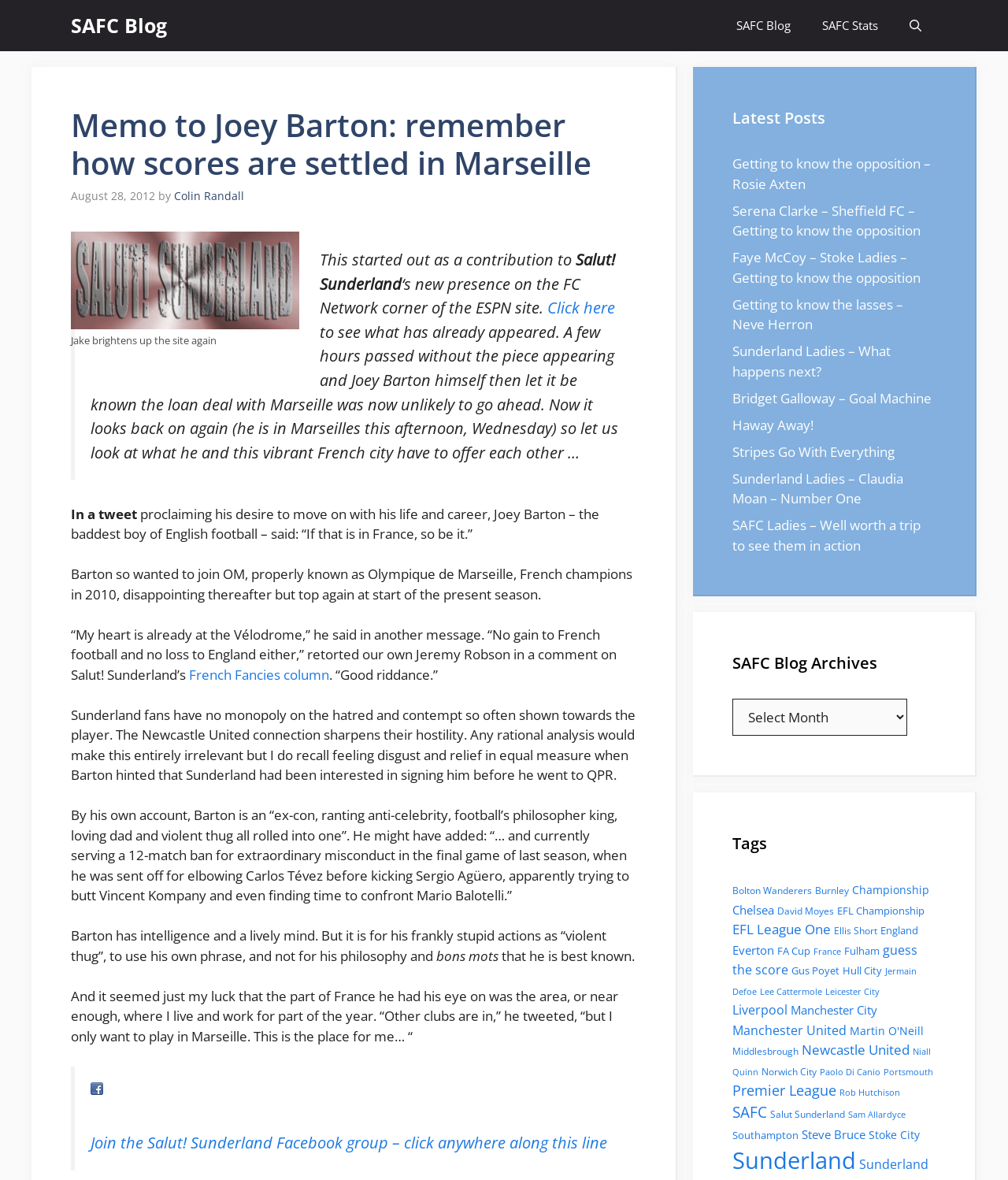Provide the bounding box coordinates of the section that needs to be clicked to accomplish the following instruction: "Click SAFC Blog."

[0.07, 0.0, 0.166, 0.043]